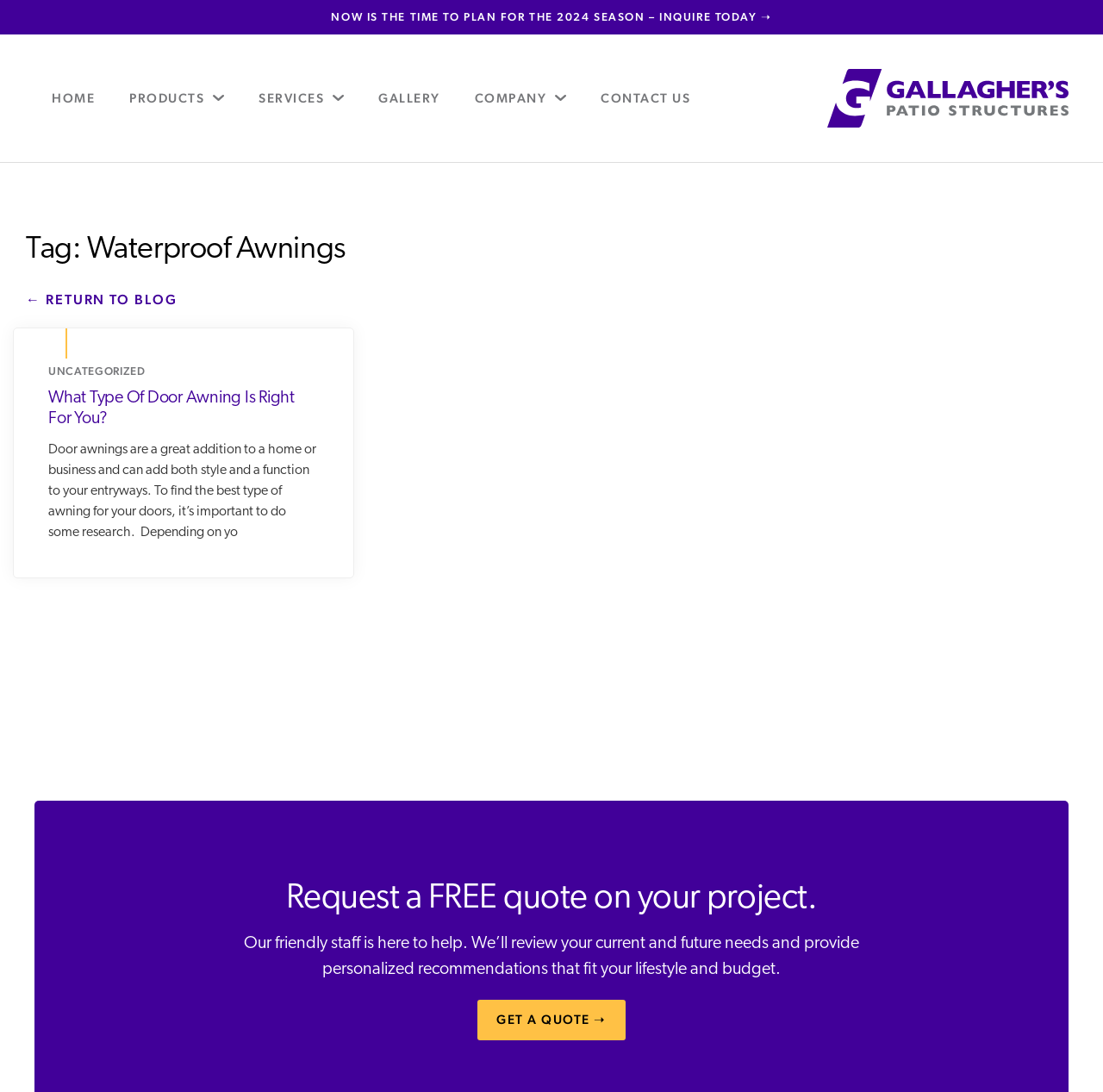Determine the bounding box coordinates of the region that needs to be clicked to achieve the task: "Click on 'NOW IS THE TIME TO PLAN FOR THE 2024 SEASON – INQUIRE TODAY'".

[0.3, 0.009, 0.7, 0.021]